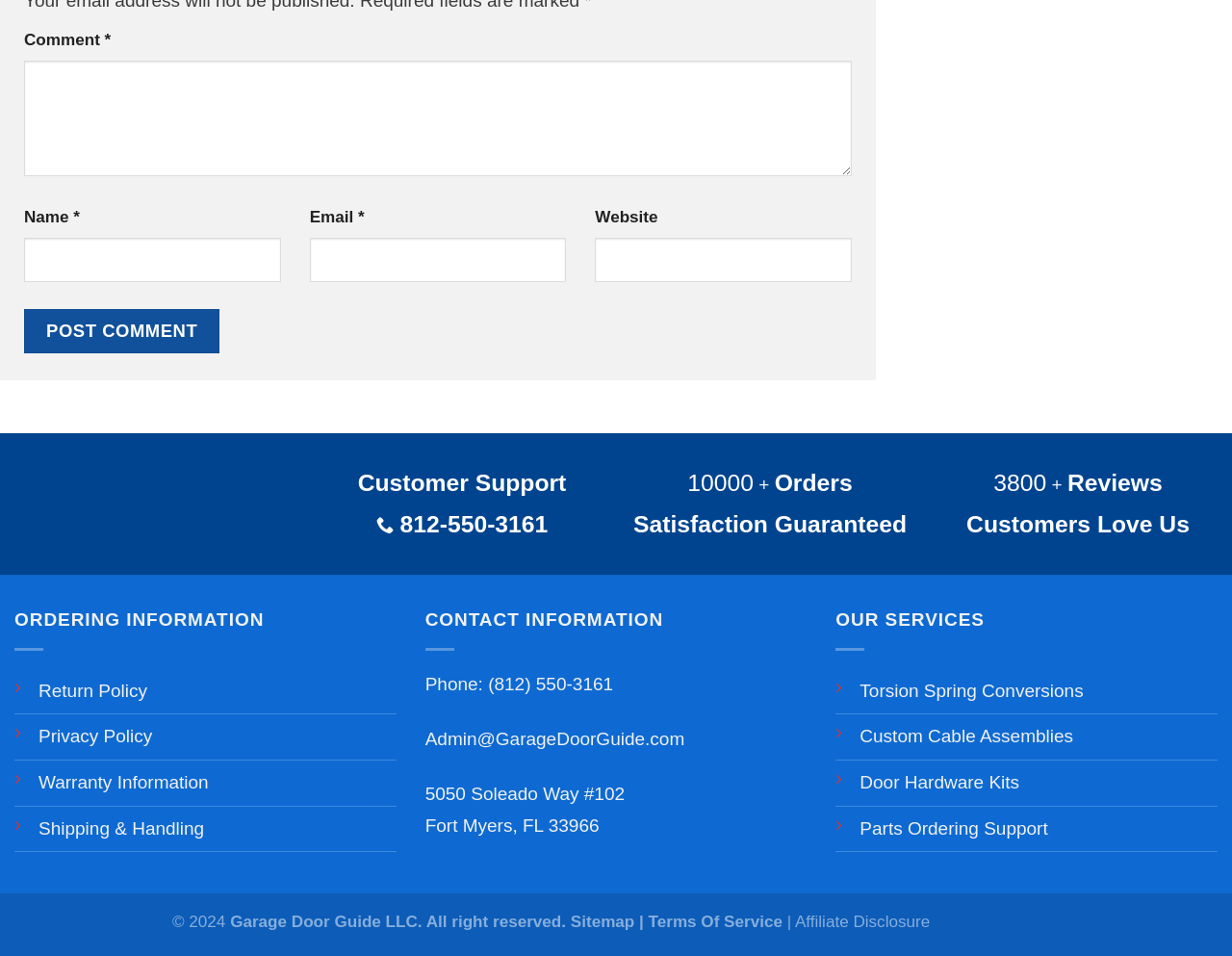Identify the bounding box coordinates for the UI element that matches this description: "parent_node: Name * name="author"".

[0.02, 0.249, 0.228, 0.295]